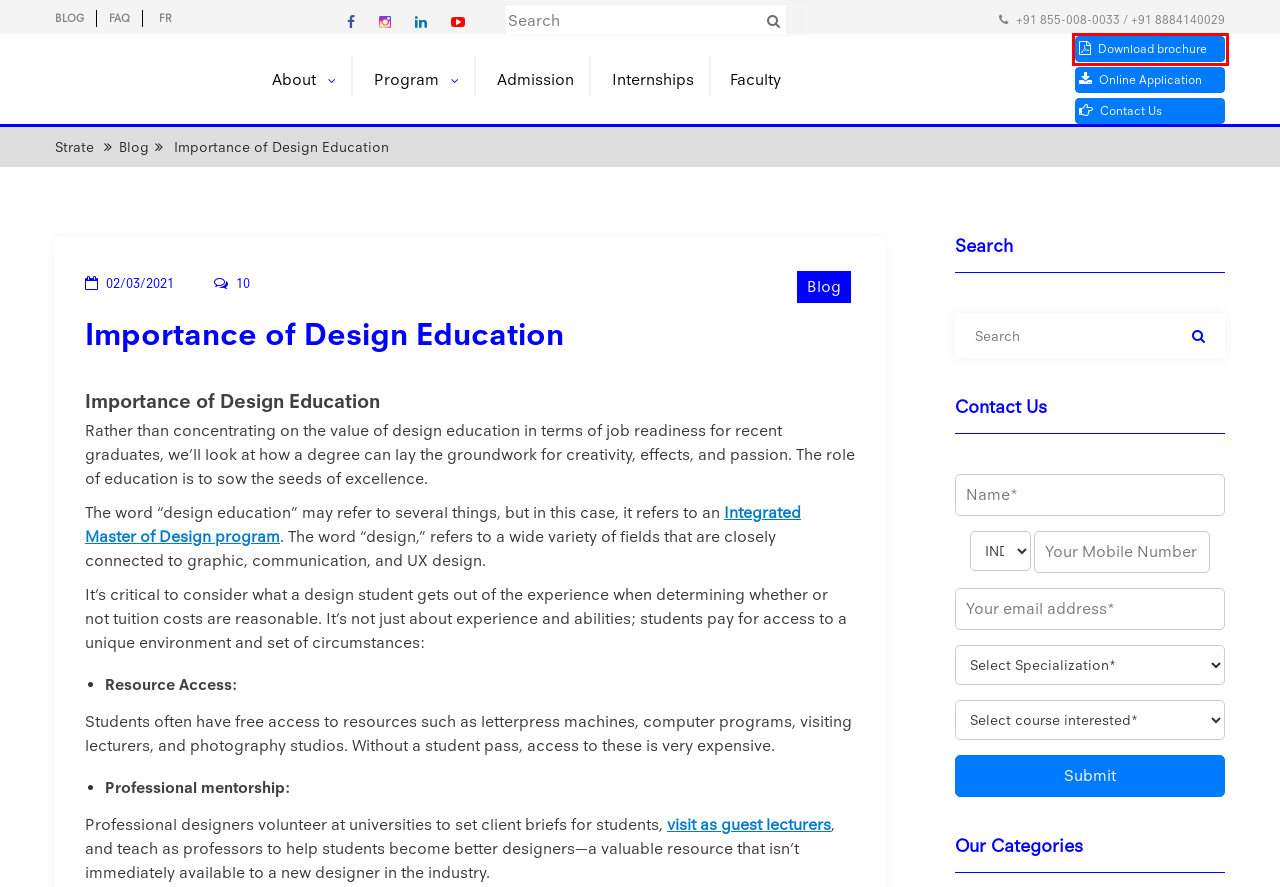You are provided with a screenshot of a webpage where a red rectangle bounding box surrounds an element. Choose the description that best matches the new webpage after clicking the element in the red bounding box. Here are the choices:
A. Home - Strate School of Design
B. 410-page - Strate School of Design
C. INTERNSHIPS - Strate School of Design
D. Faculty - Strate School of Design
E. UI/UX Design Archives - Strate School of Design
F. Blog, News, and Events | Strate School of Design
G. Admission - Strate School of Design
H. Blog Archives - Strate School of Design

B